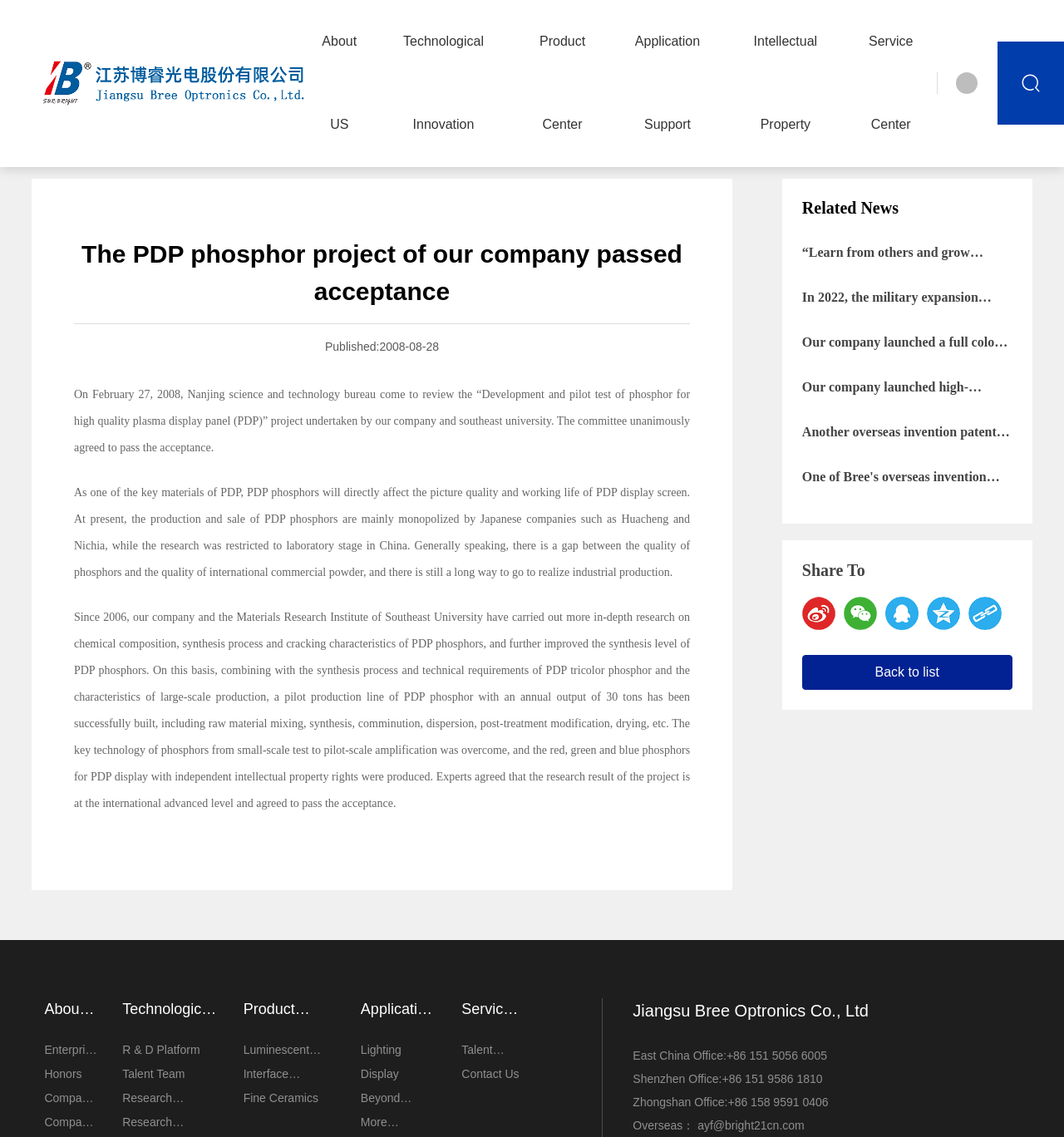Identify the bounding box coordinates of the section to be clicked to complete the task described by the following instruction: "Click on '微博'". The coordinates should be four float numbers between 0 and 1, formatted as [left, top, right, bottom].

[0.754, 0.524, 0.785, 0.554]